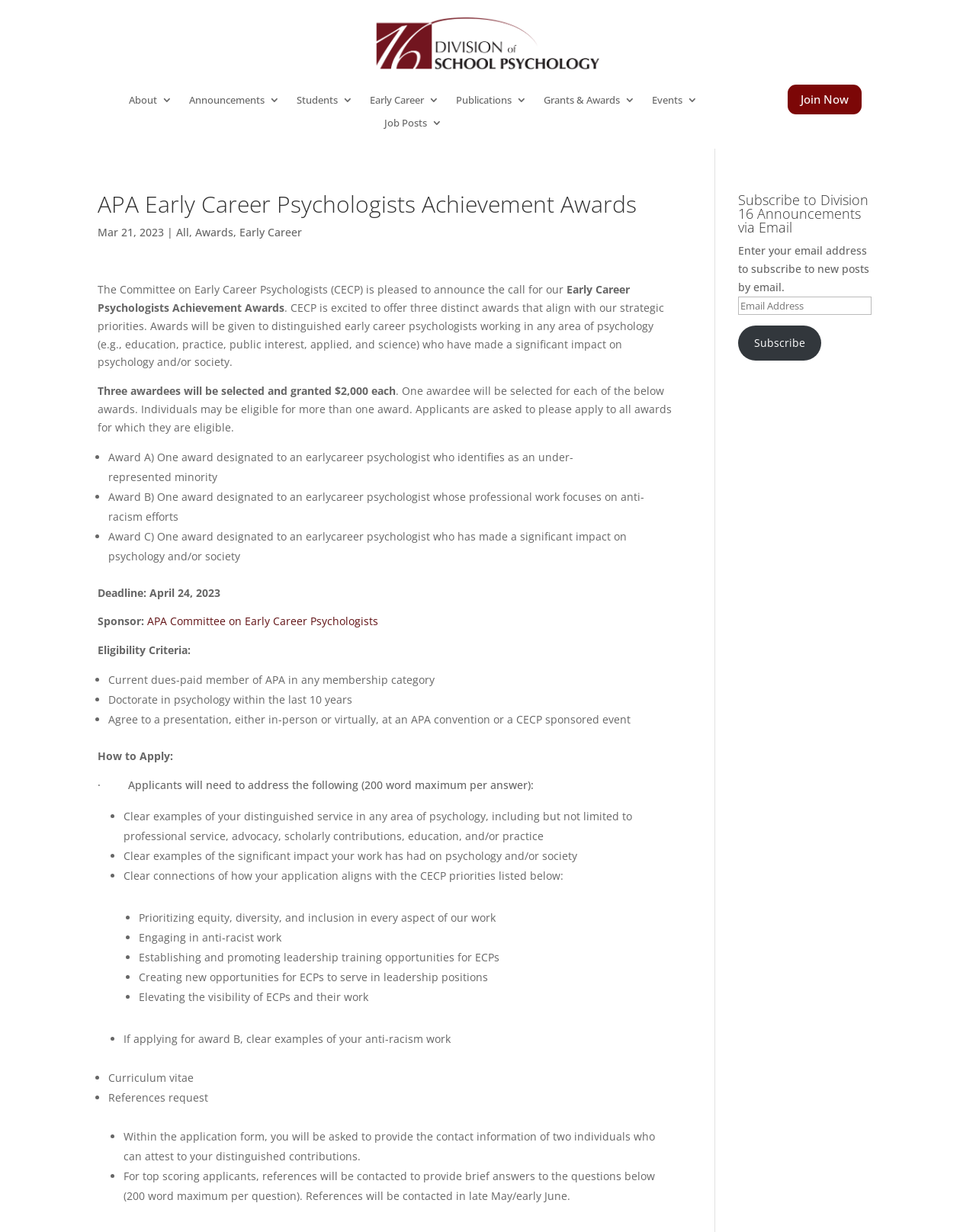Give a short answer using one word or phrase for the question:
How many awards will be given to distinguished early career psychologists?

Three